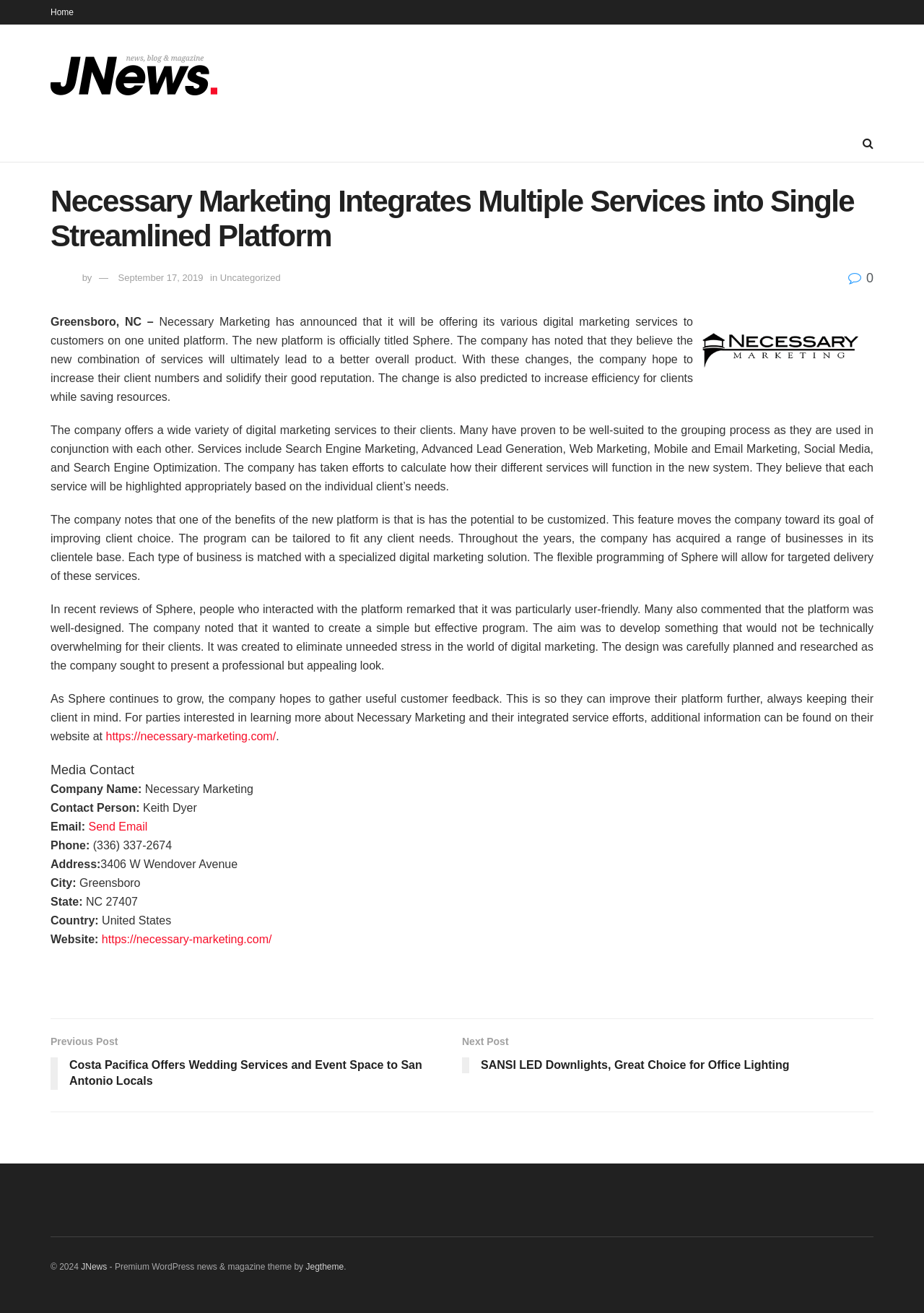Convey a detailed summary of the webpage, mentioning all key elements.

This webpage is an article from The News Universe, with the title "Necessary Marketing Integrates Multiple Services into Single Streamlined Platform". At the top left, there is a link to the "Home" page, and next to it, an image and a link to "The News Universe". On the top right, there is a search icon.

Below the title, there is a heading that repeats the title, followed by the author's name and the date of publication, "September 17, 2019". There is also a category label "Uncategorized" and a share icon.

The main content of the article is divided into four paragraphs. The first paragraph introduces Necessary Marketing's new platform, Sphere, which integrates multiple digital marketing services. The second paragraph explains the various services offered by the company, including Search Engine Marketing, Advanced Lead Generation, and Social Media. The third paragraph discusses the benefits of the new platform, including its customizability and user-friendly design. The fourth paragraph mentions the company's goal of gathering customer feedback to improve the platform.

On the right side of the article, there is a link to the same article title, accompanied by an image. Below the article, there is a section with contact information, including a media contact, company name, contact person, email, phone number, address, and website.

At the bottom of the page, there are links to previous and next posts, titled "Costa Pacifica Offers Wedding Services and Event Space to San Antonio Locals" and "SANSI LED Downlights, Great Choice for Office Lighting", respectively. Finally, there is a copyright notice and a theme credit at the very bottom of the page.